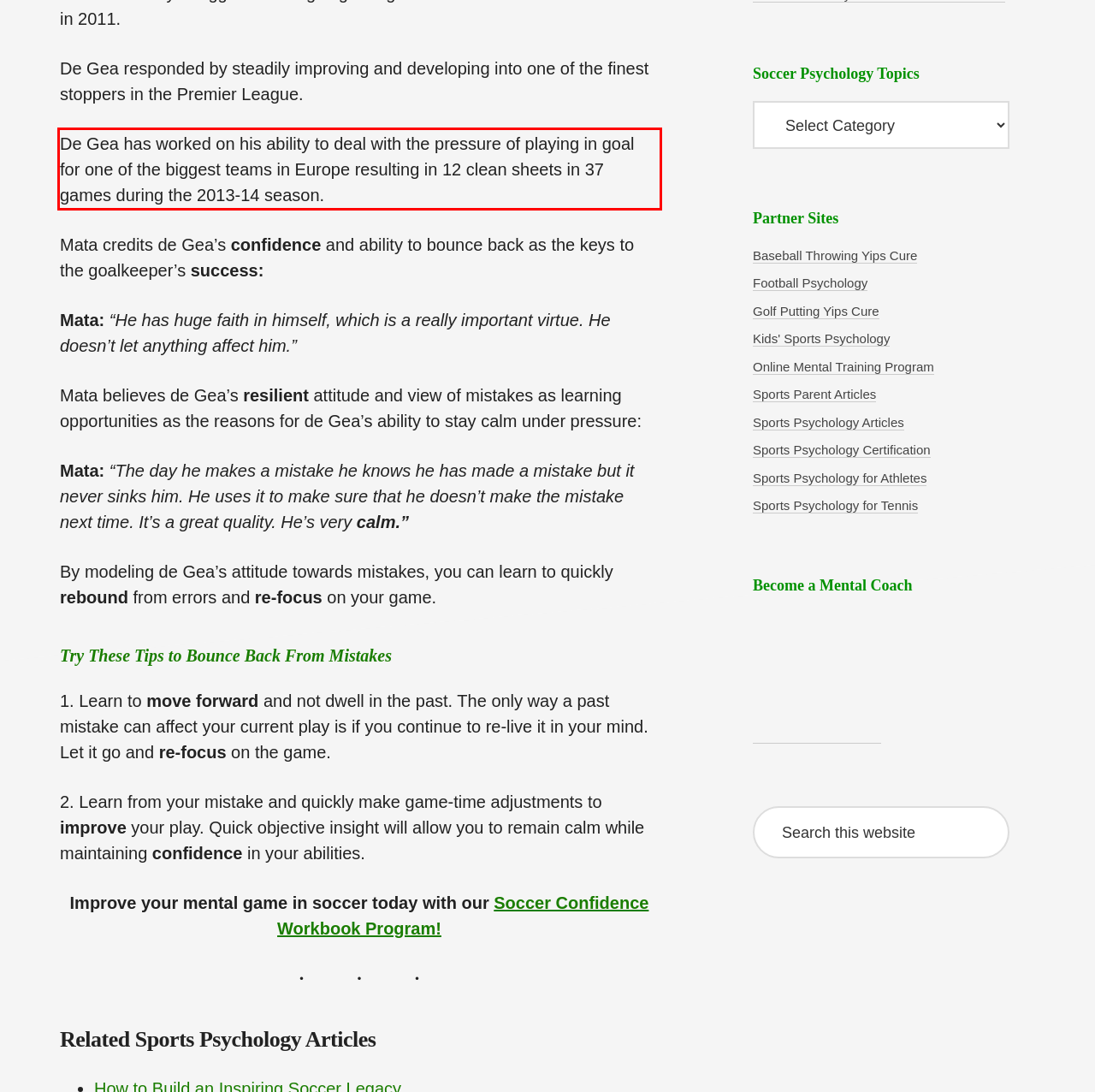Review the screenshot of the webpage and recognize the text inside the red rectangle bounding box. Provide the extracted text content.

De Gea has worked on his ability to deal with the pressure of playing in goal for one of the biggest teams in Europe resulting in 12 clean sheets in 37 games during the 2013-14 season.